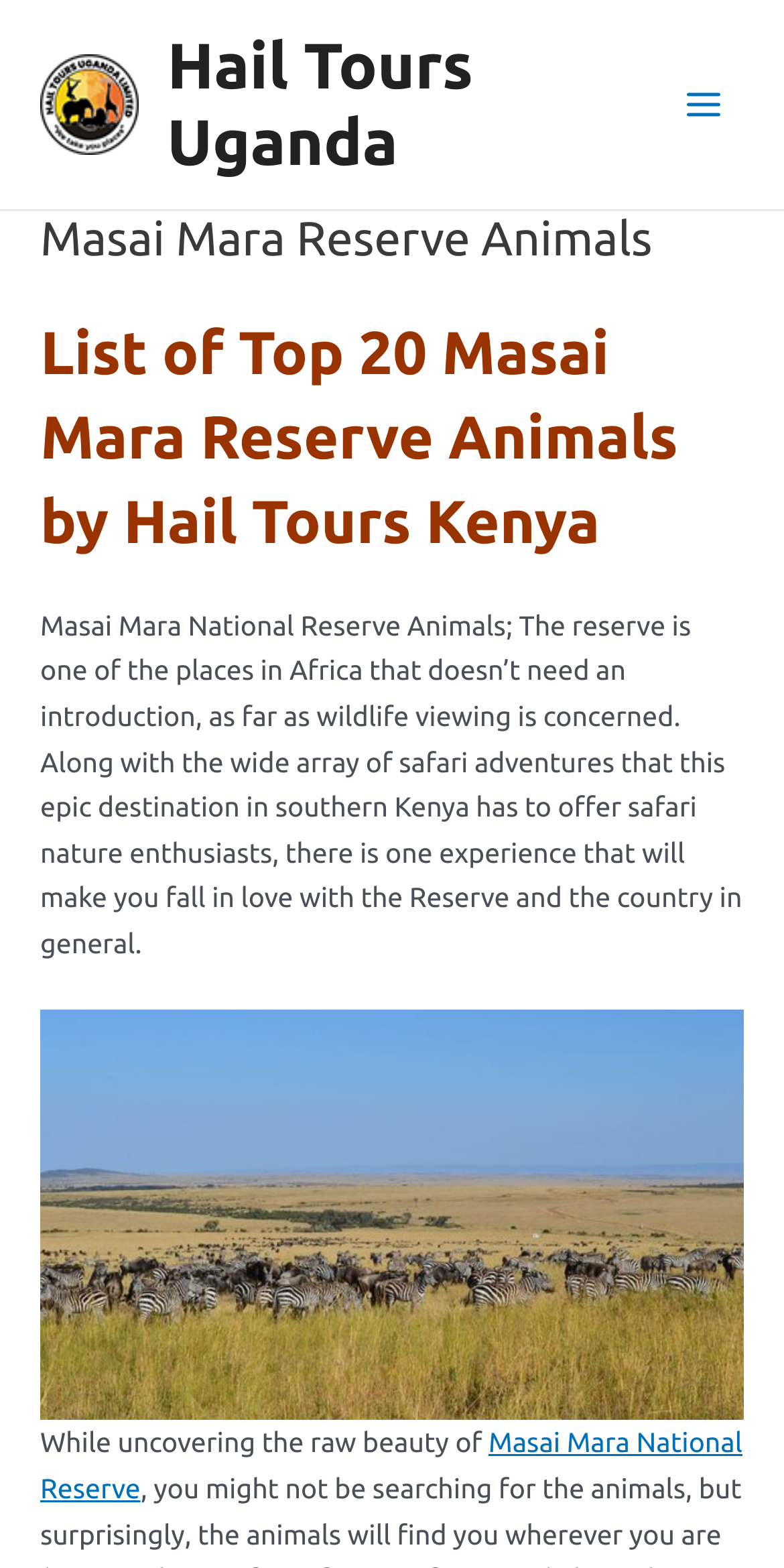What is the name of the reserve being described?
Please answer the question with a detailed and comprehensive explanation.

The name of the reserve is mentioned in the static text 'Masai Mara National Reserve Animals; The reserve is one of the places in Africa that doesn’t need an introduction, as far as wildlife viewing is concerned.'